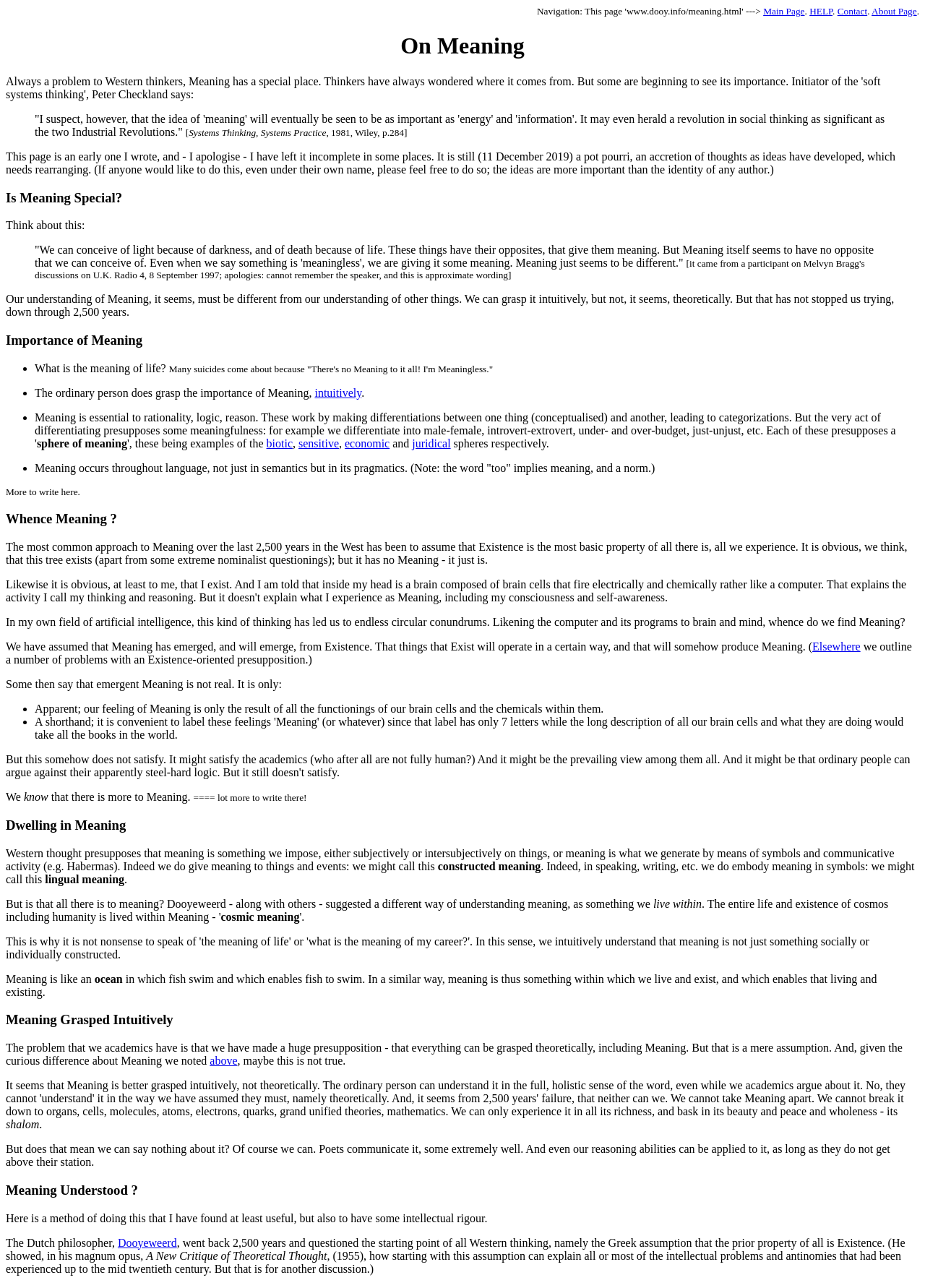From the webpage screenshot, identify the region described by About Page. Provide the bounding box coordinates as (top-left x, top-left y, bottom-right x, bottom-right y), with each value being a floating point number between 0 and 1.

[0.942, 0.004, 0.991, 0.013]